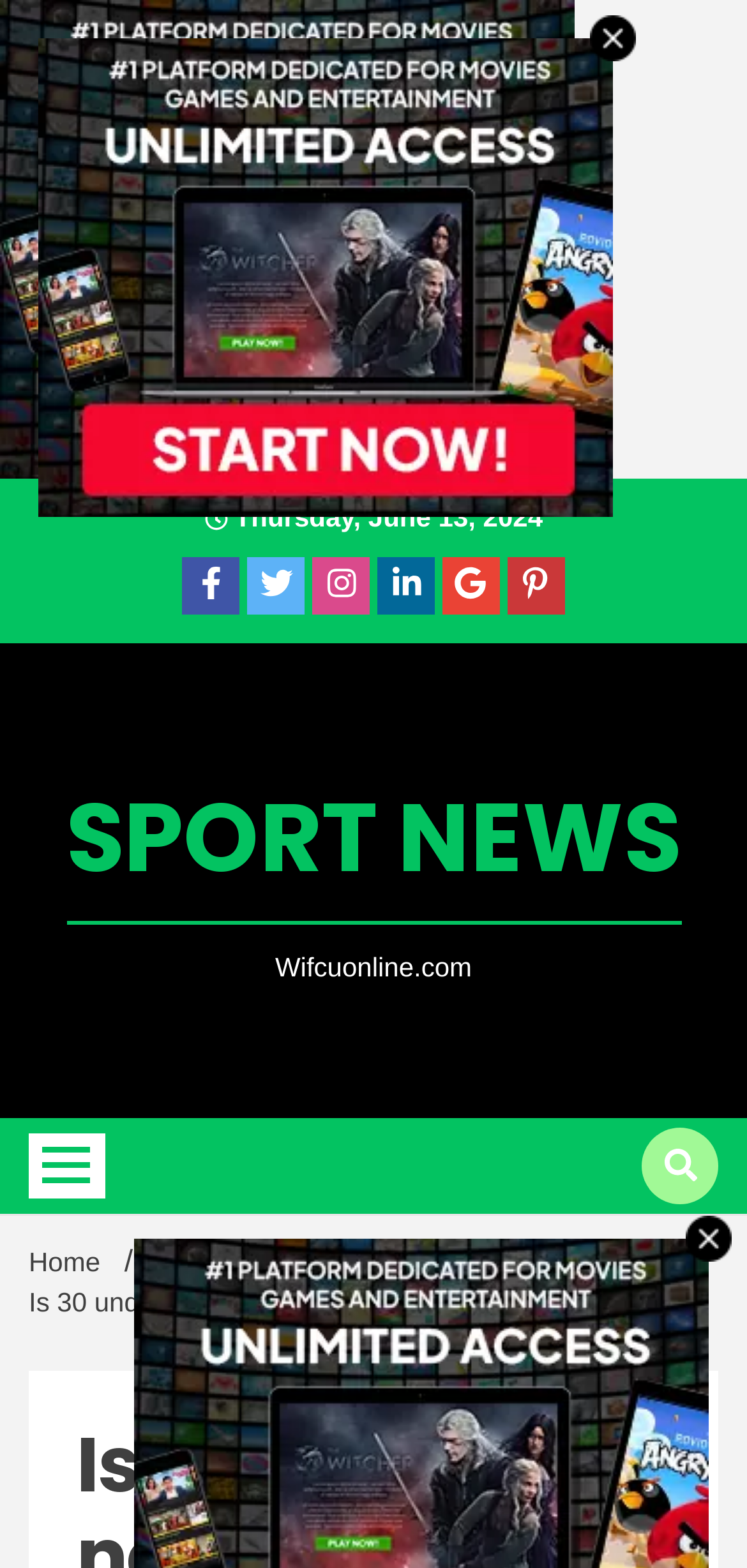What is the website's domain name?
Based on the image content, provide your answer in one word or a short phrase.

Wifcuonline.com